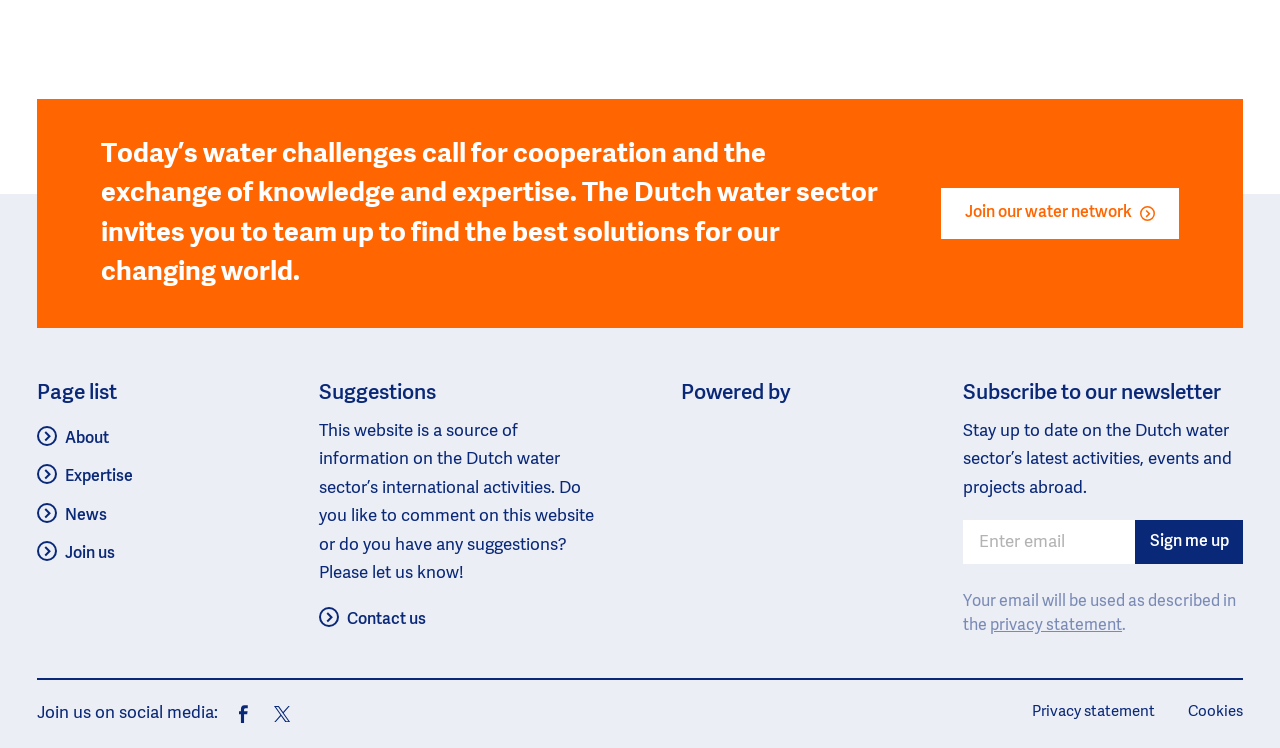Identify the bounding box coordinates for the UI element described as: "name="mergevars[EMAIL]" placeholder="Enter email"". The coordinates should be provided as four floats between 0 and 1: [left, top, right, bottom].

[0.752, 0.696, 0.887, 0.754]